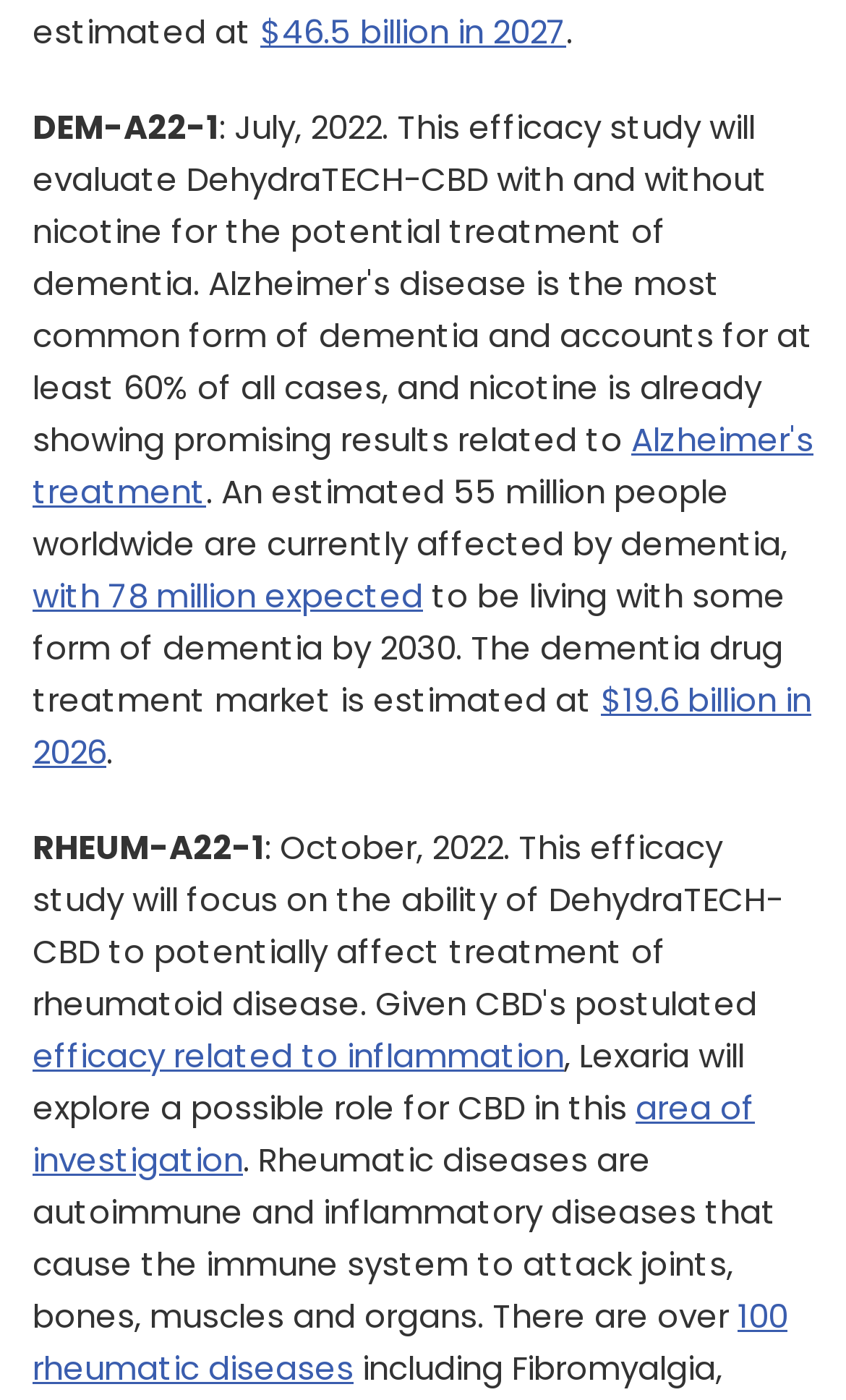Identify the bounding box for the UI element specified in this description: "100 rheumatic diseases". The coordinates must be four float numbers between 0 and 1, formatted as [left, top, right, bottom].

[0.038, 0.923, 0.931, 0.993]